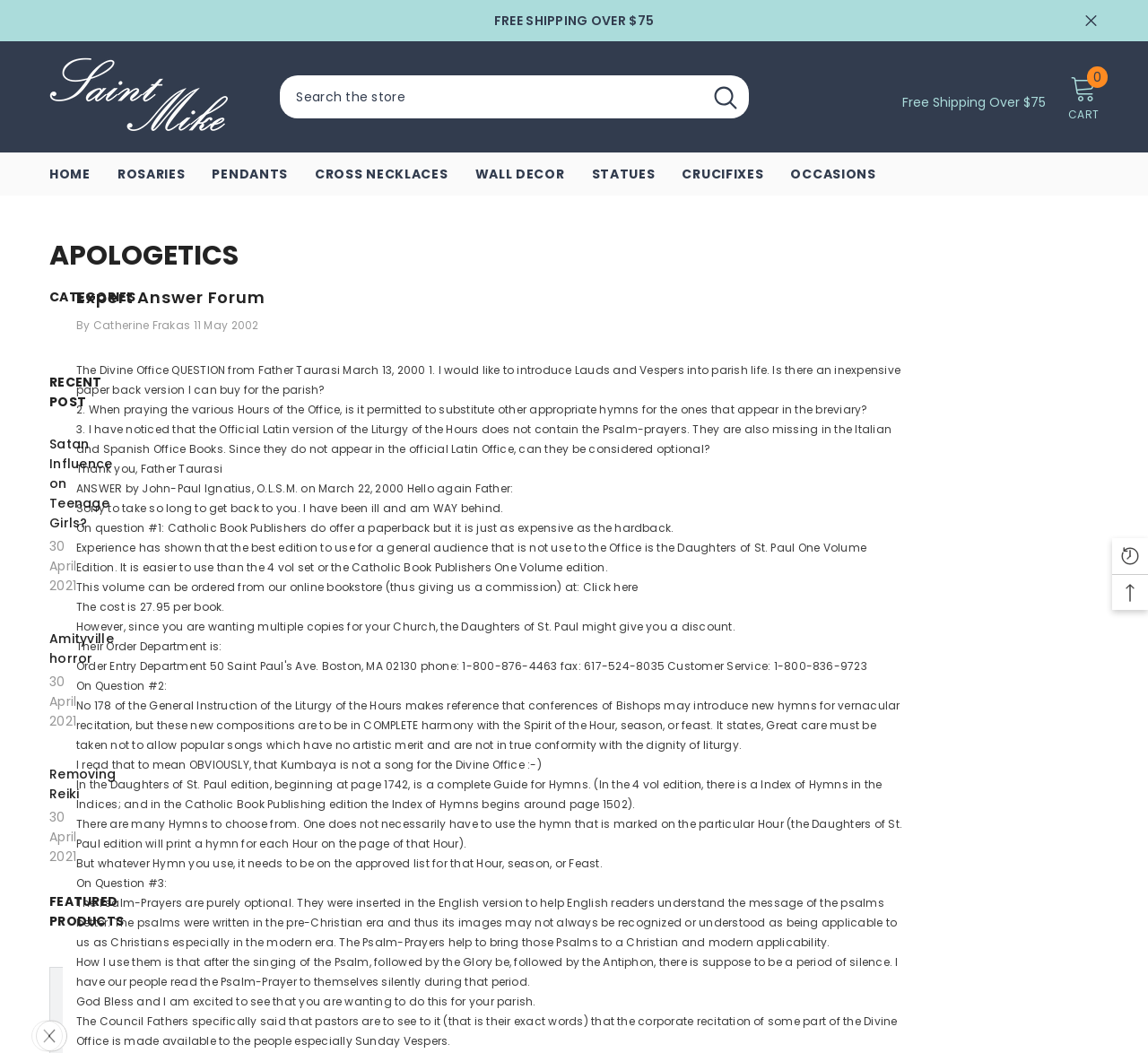Please find the bounding box coordinates of the element that you should click to achieve the following instruction: "Call the law office". The coordinates should be presented as four float numbers between 0 and 1: [left, top, right, bottom].

None